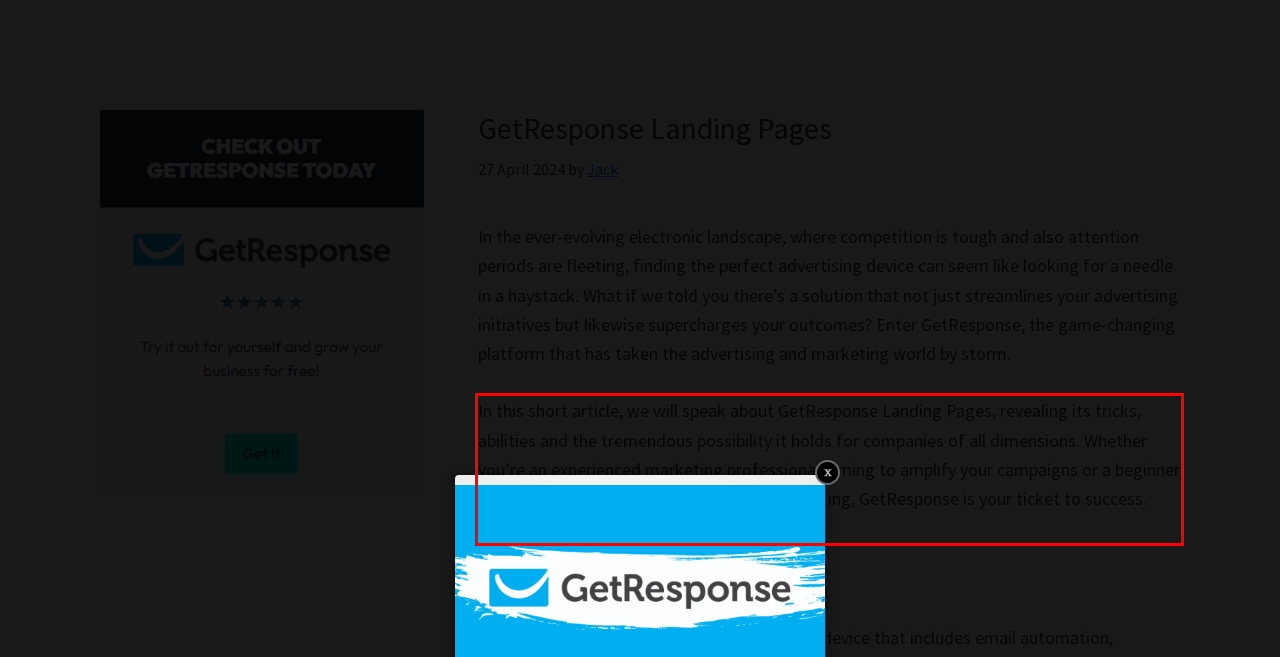You are given a webpage screenshot with a red bounding box around a UI element. Extract and generate the text inside this red bounding box.

In this short article, we will speak about GetResponse Landing Pages, revealing its tricks, abilities and the tremendous possibility it holds for companies of all dimensions. Whether you’re an experienced marketing professional aiming to amplify your campaigns or a beginner excited to harness the power of digital marketing, GetResponse is your ticket to success. GetResponse Landing Pages